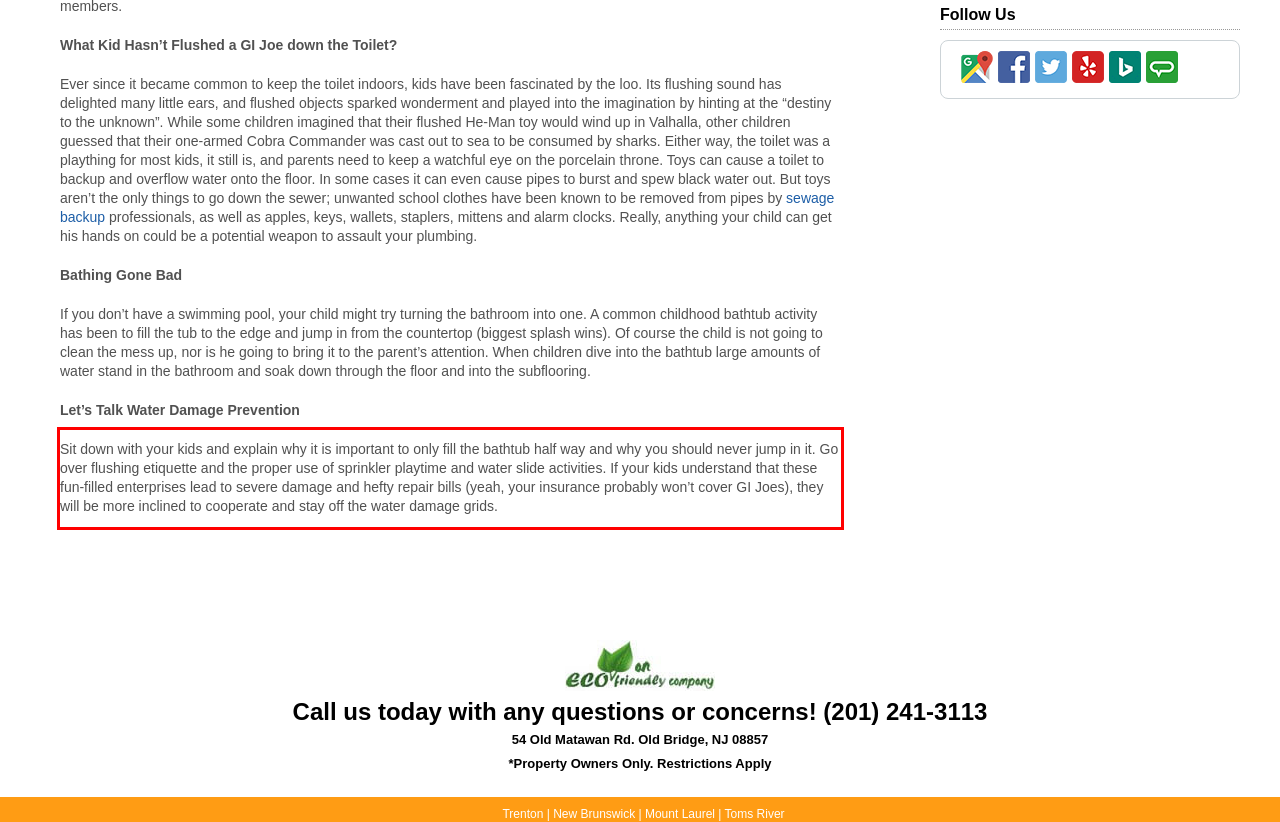You are given a screenshot showing a webpage with a red bounding box. Perform OCR to capture the text within the red bounding box.

Sit down with your kids and explain why it is important to only fill the bathtub half way and why you should never jump in it. Go over flushing etiquette and the proper use of sprinkler playtime and water slide activities. If your kids understand that these fun-filled enterprises lead to severe damage and hefty repair bills (yeah, your insurance probably won’t cover GI Joes), they will be more inclined to cooperate and stay off the water damage grids.